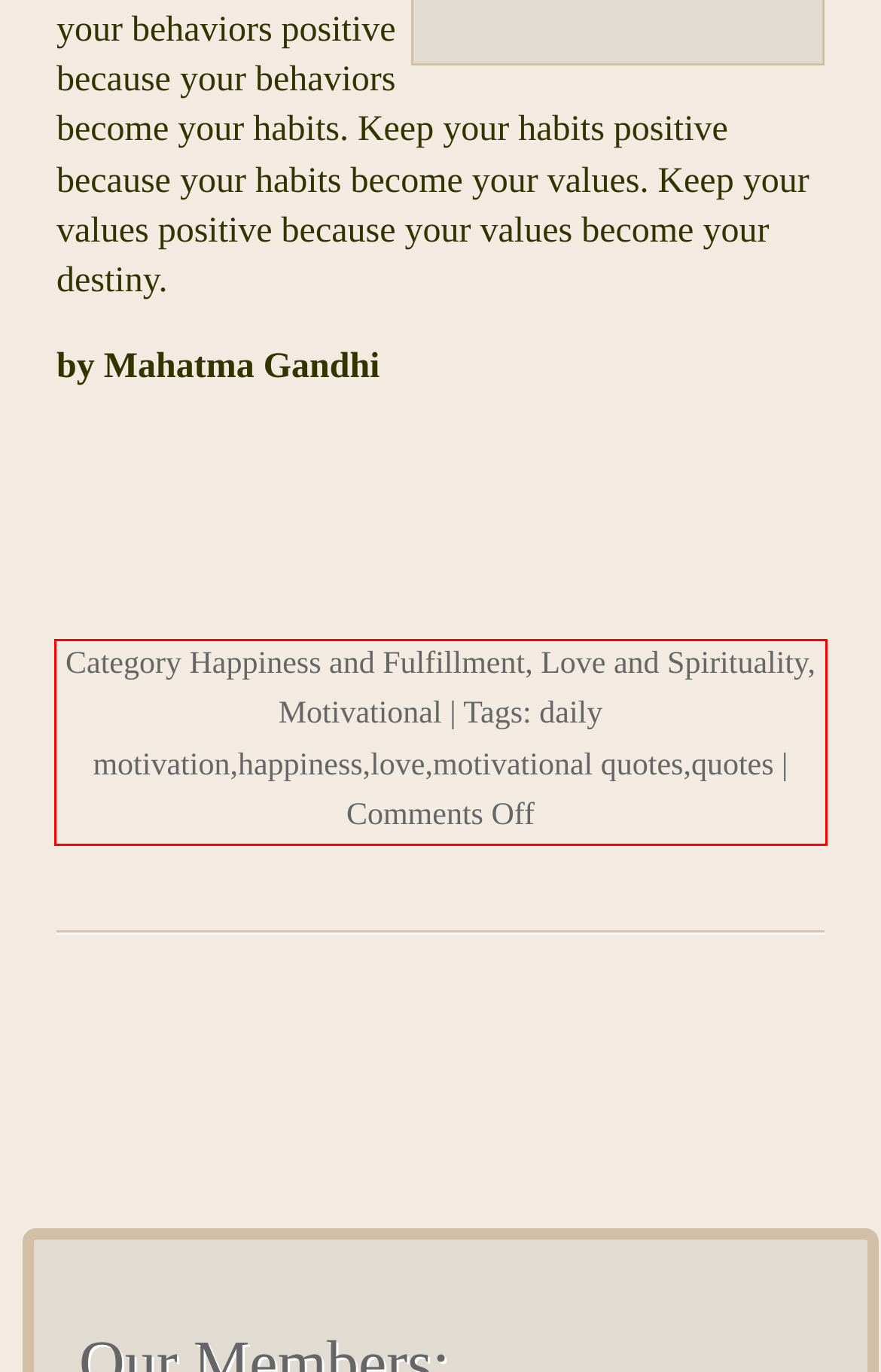You have a webpage screenshot with a red rectangle surrounding a UI element. Extract the text content from within this red bounding box.

Category Happiness and Fulfillment, Love and Spirituality, Motivational | Tags: daily motivation,happiness,love,motivational quotes,quotes | Comments Off on Quotes on Happiness